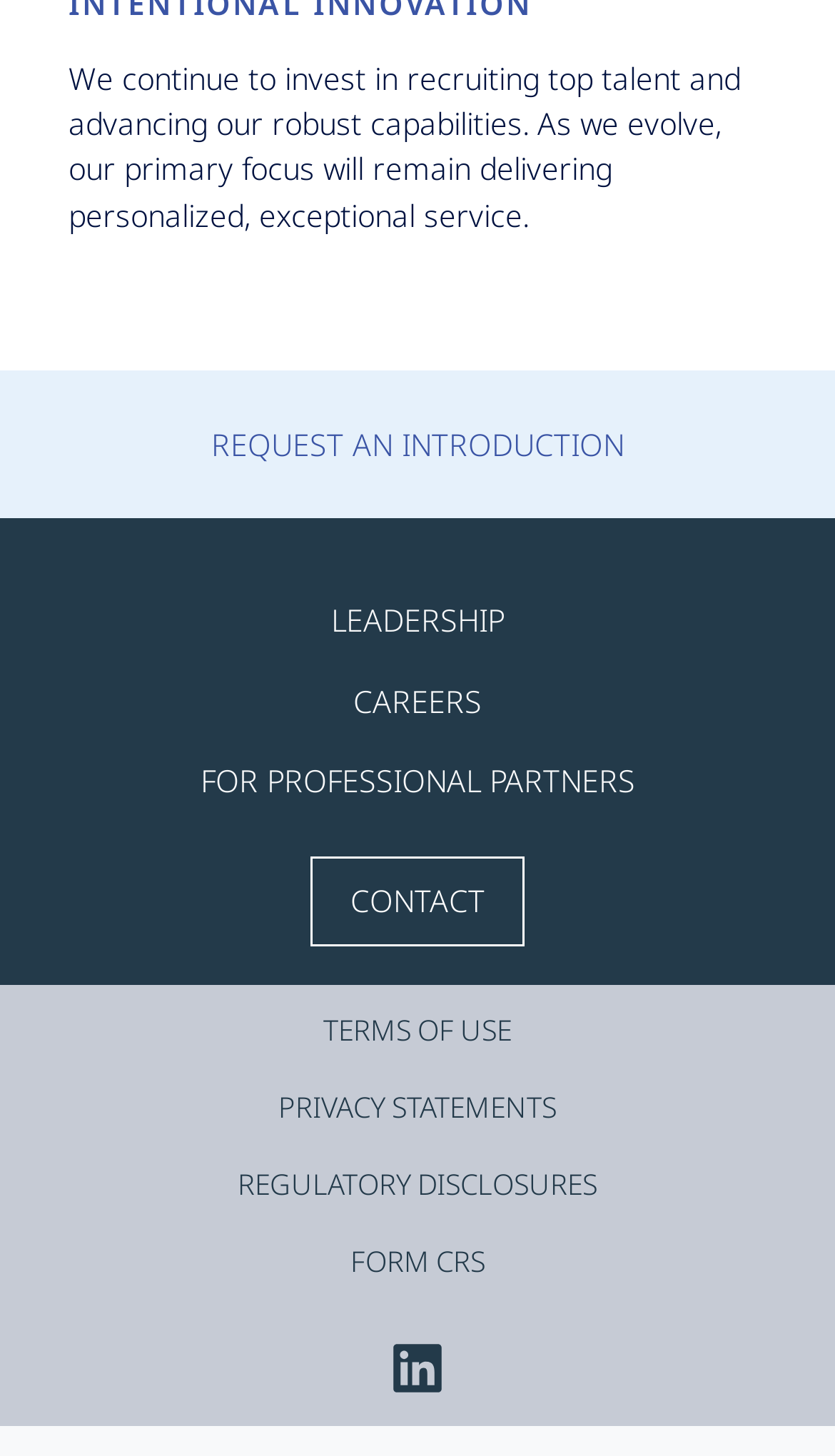Please locate the bounding box coordinates of the element that should be clicked to achieve the given instruction: "View terms of use".

[0.387, 0.695, 0.613, 0.724]